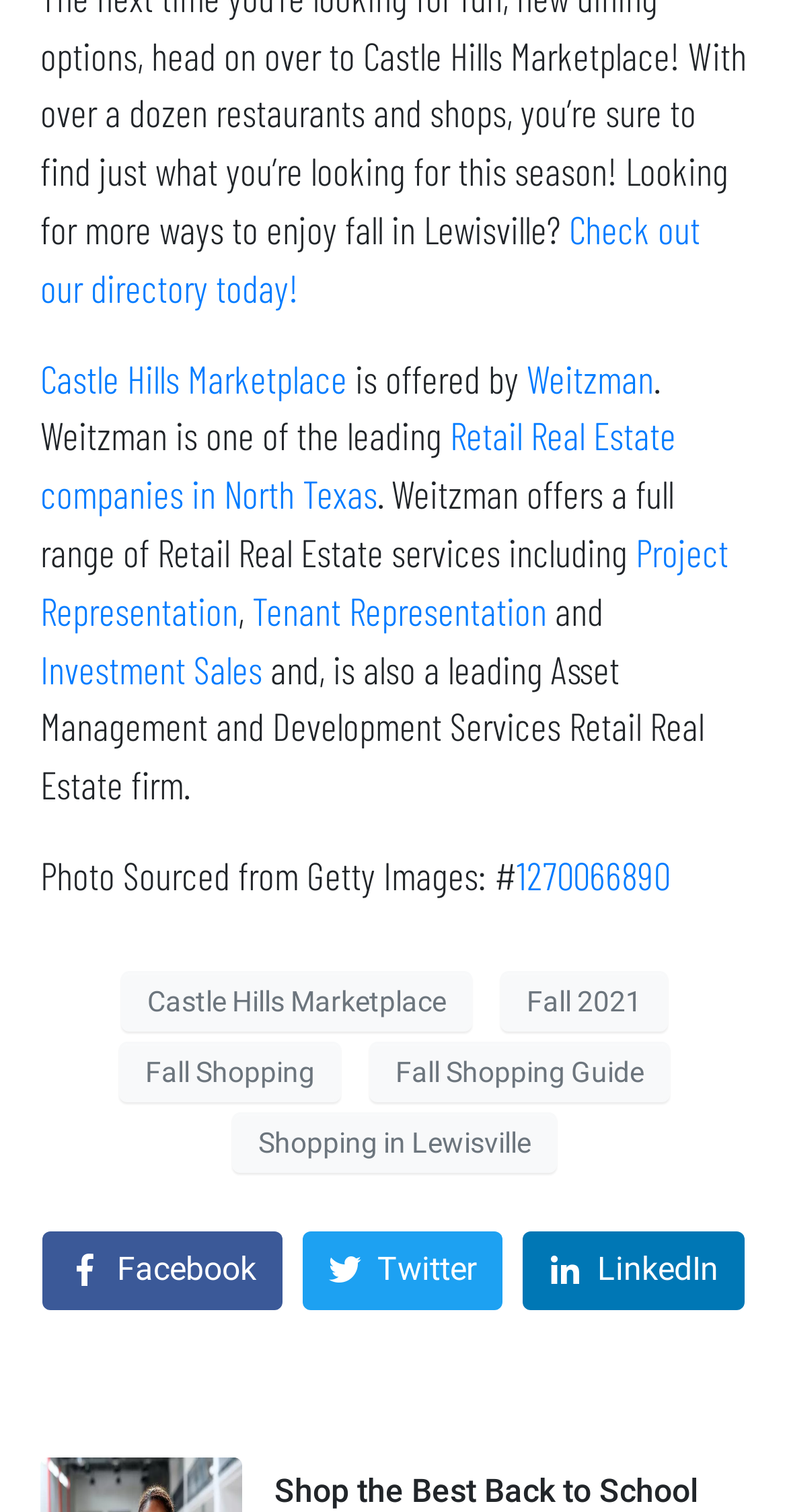Determine the coordinates of the bounding box that should be clicked to complete the instruction: "Explore Project Representation services". The coordinates should be represented by four float numbers between 0 and 1: [left, top, right, bottom].

[0.051, 0.35, 0.926, 0.419]